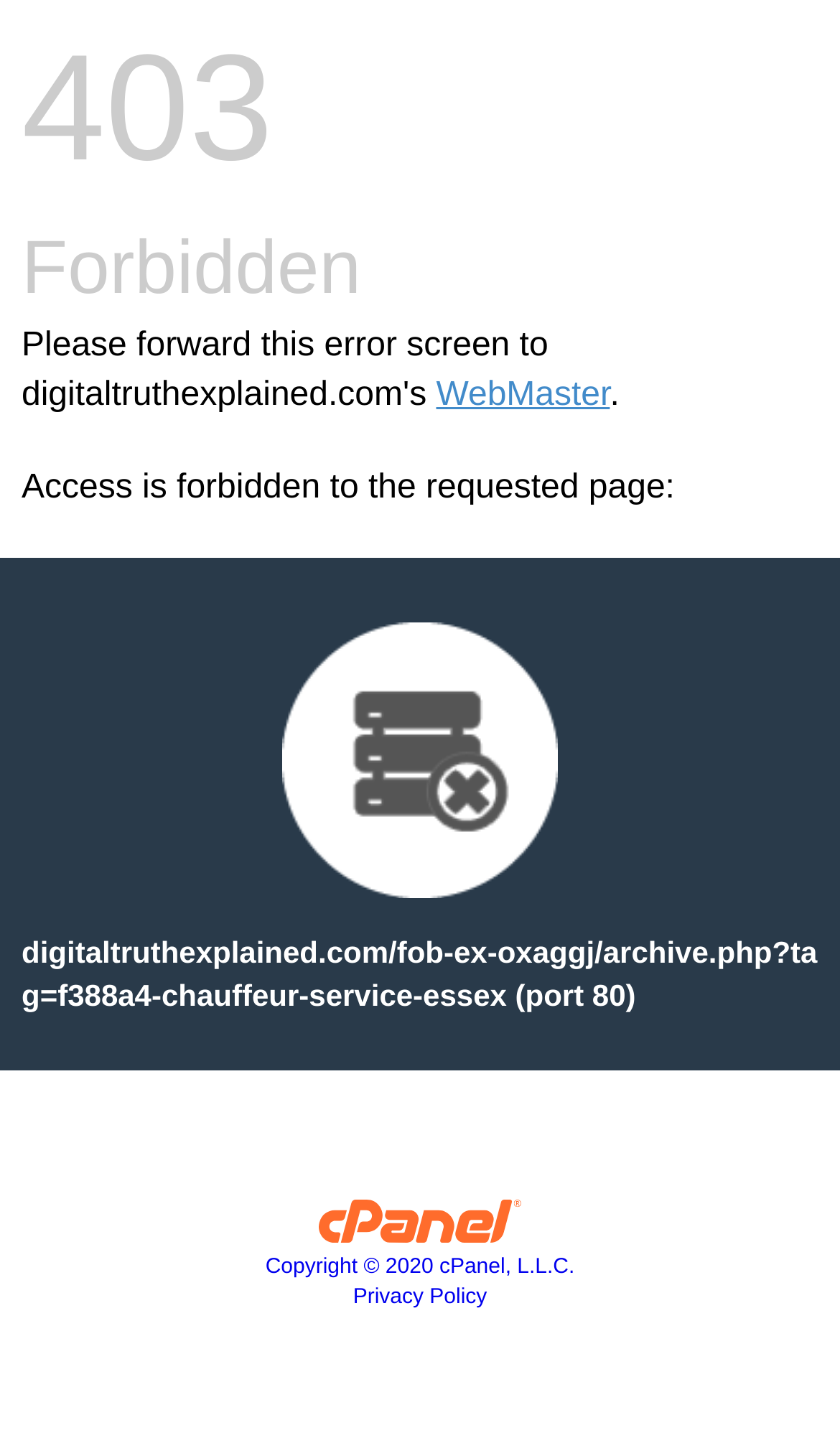Answer the question briefly using a single word or phrase: 
What is the relationship between the WebMaster and the website?

WebMaster is the administrator